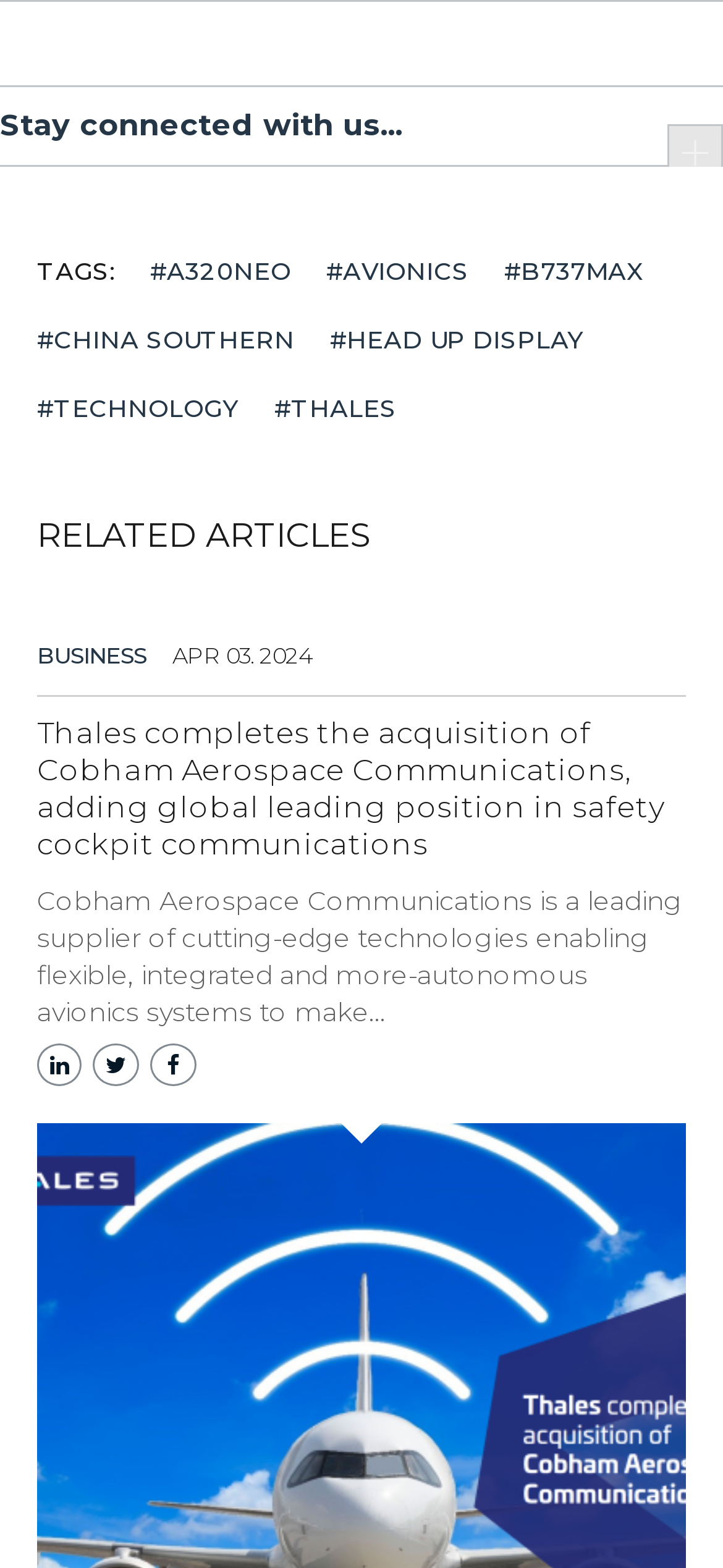Determine the coordinates of the bounding box for the clickable area needed to execute this instruction: "Learn more about CHINA SOUTHERN".

[0.051, 0.203, 0.408, 0.229]